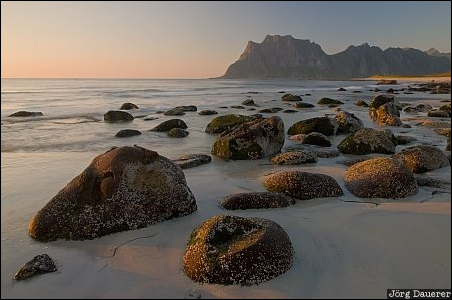What is partially submerged in the waves?
Use the image to give a comprehensive and detailed response to the question.

According to the caption, the rocks covered in vibrant moss and barnacles are partially submerged in the gentle waves of the Norwegian Sea.